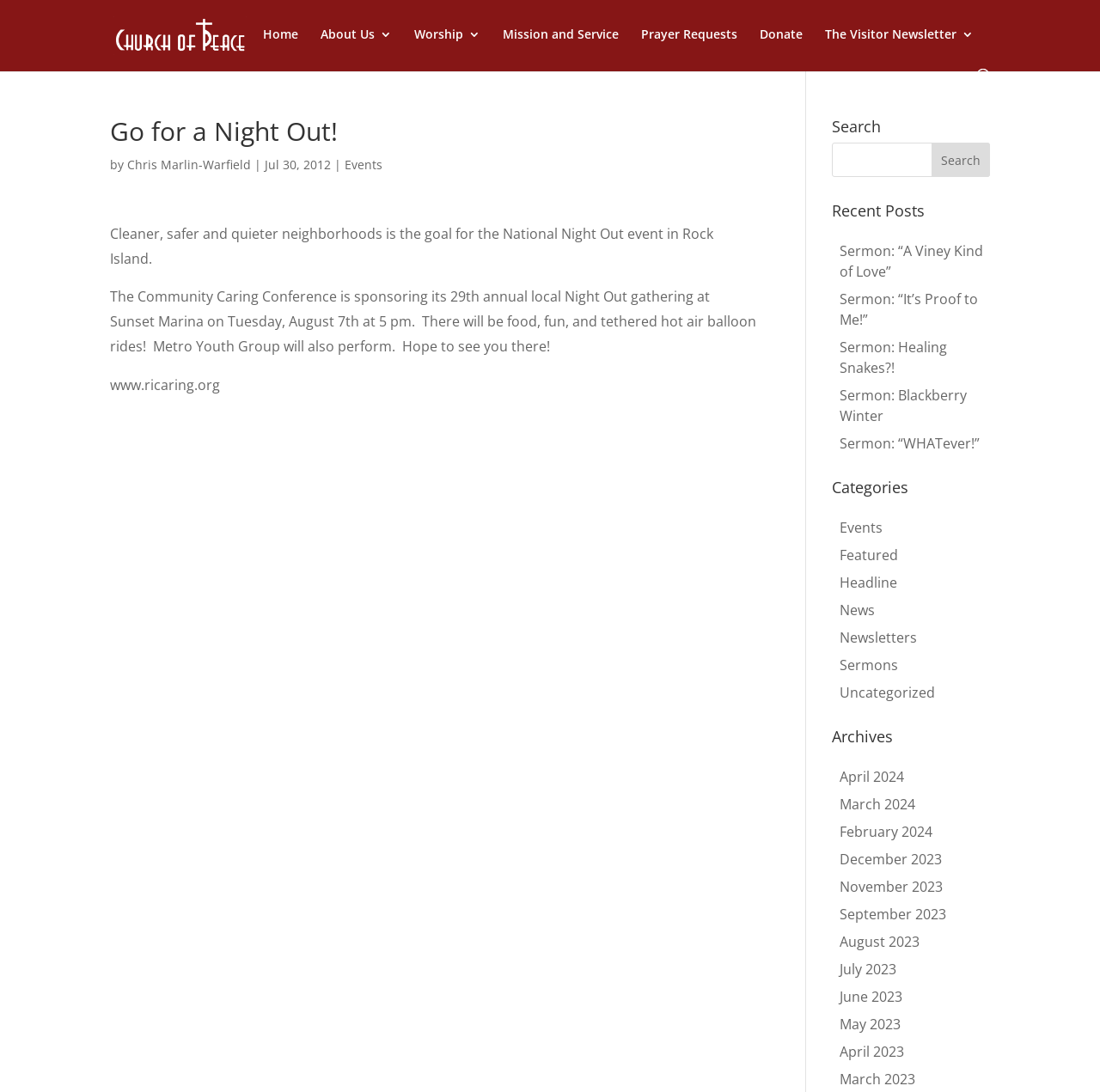Locate the bounding box coordinates of the element that should be clicked to fulfill the instruction: "Read the 'Go for a Night Out!' article".

[0.1, 0.109, 0.689, 0.14]